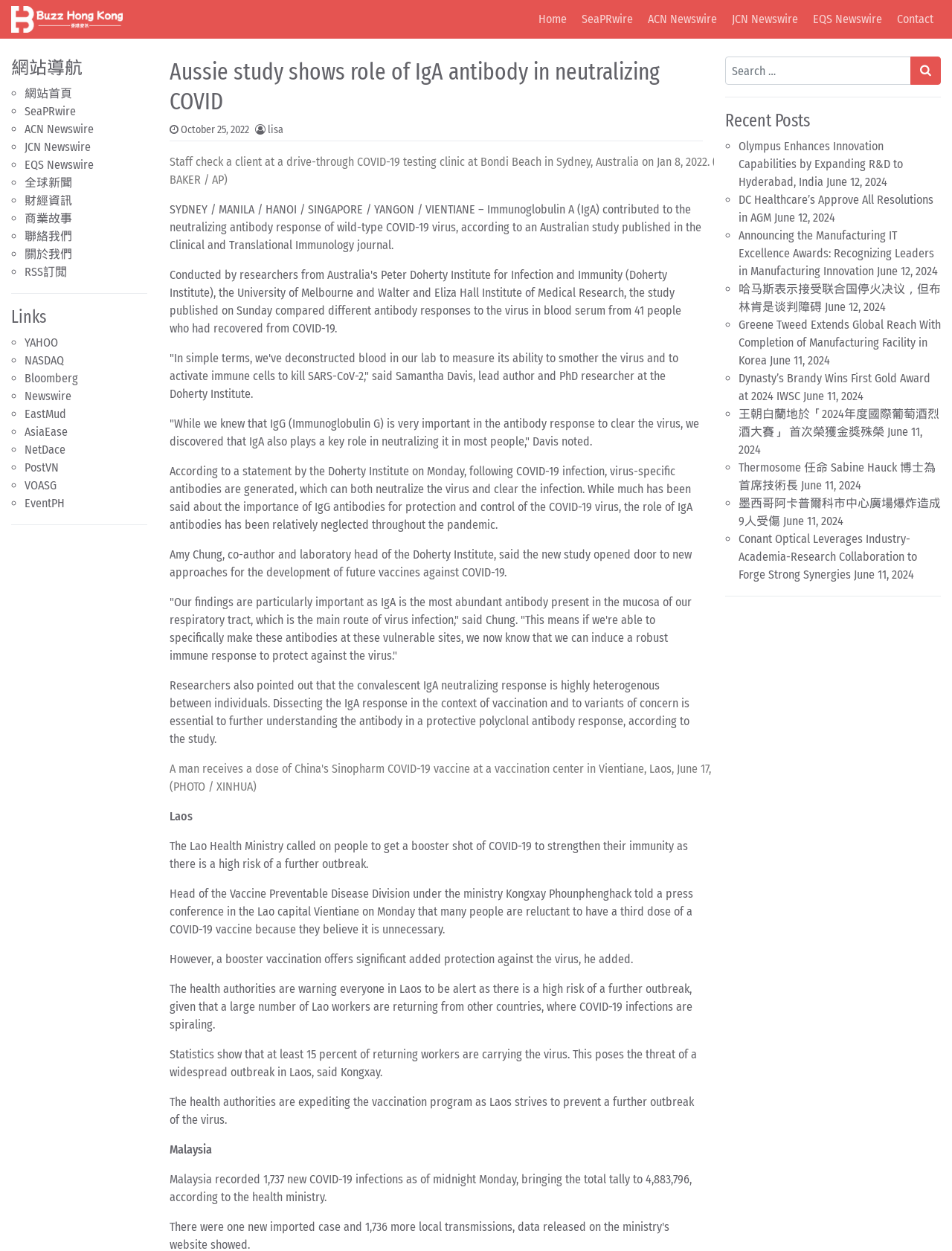Please indicate the bounding box coordinates of the element's region to be clicked to achieve the instruction: "Read the 'Aussie study shows role of IgA antibody in neutralizing COVID' article". Provide the coordinates as four float numbers between 0 and 1, i.e., [left, top, right, bottom].

[0.178, 0.045, 0.738, 0.093]